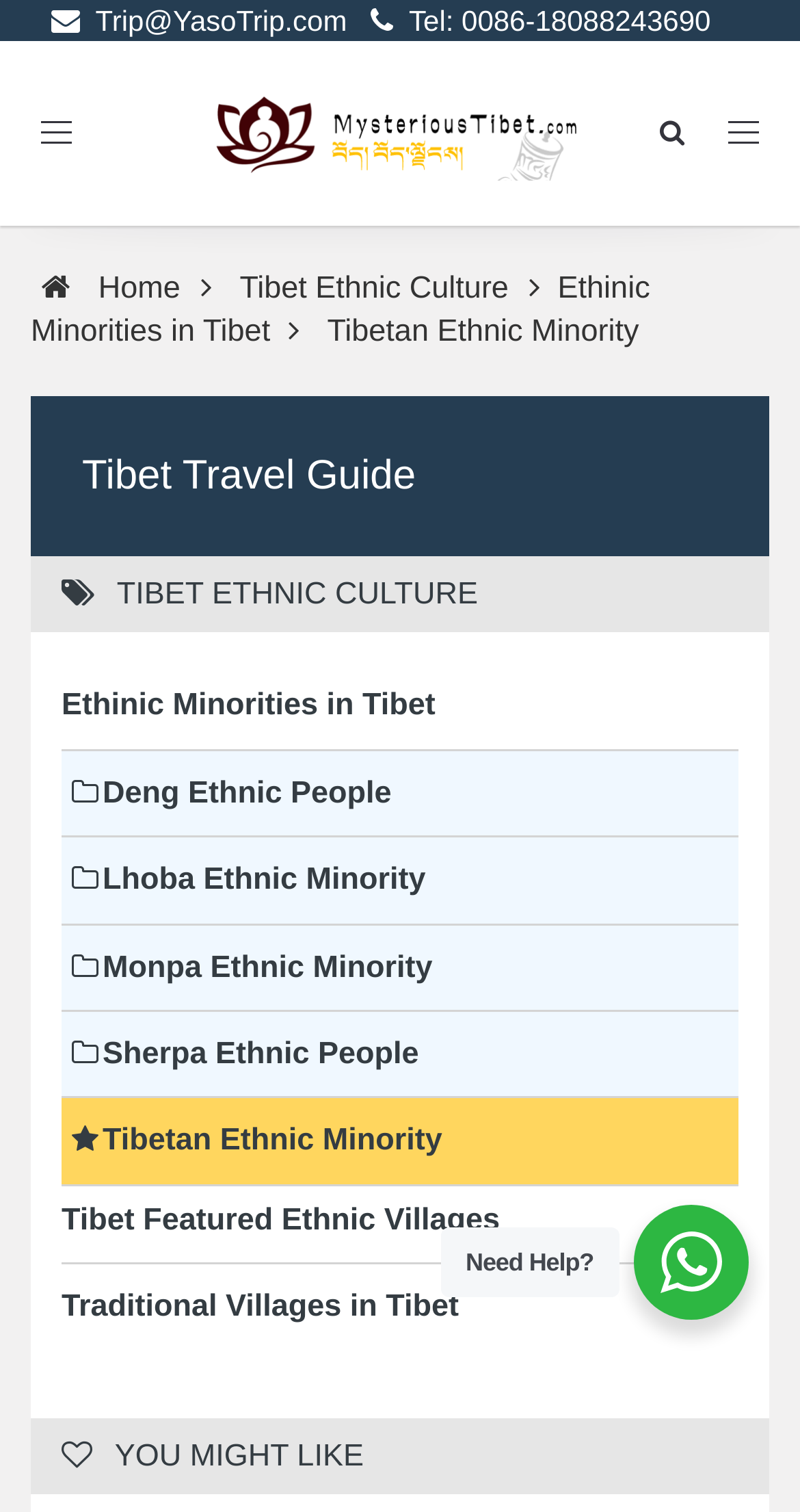Locate and provide the bounding box coordinates for the HTML element that matches this description: "alt="smith & wesson sd9ve"".

None